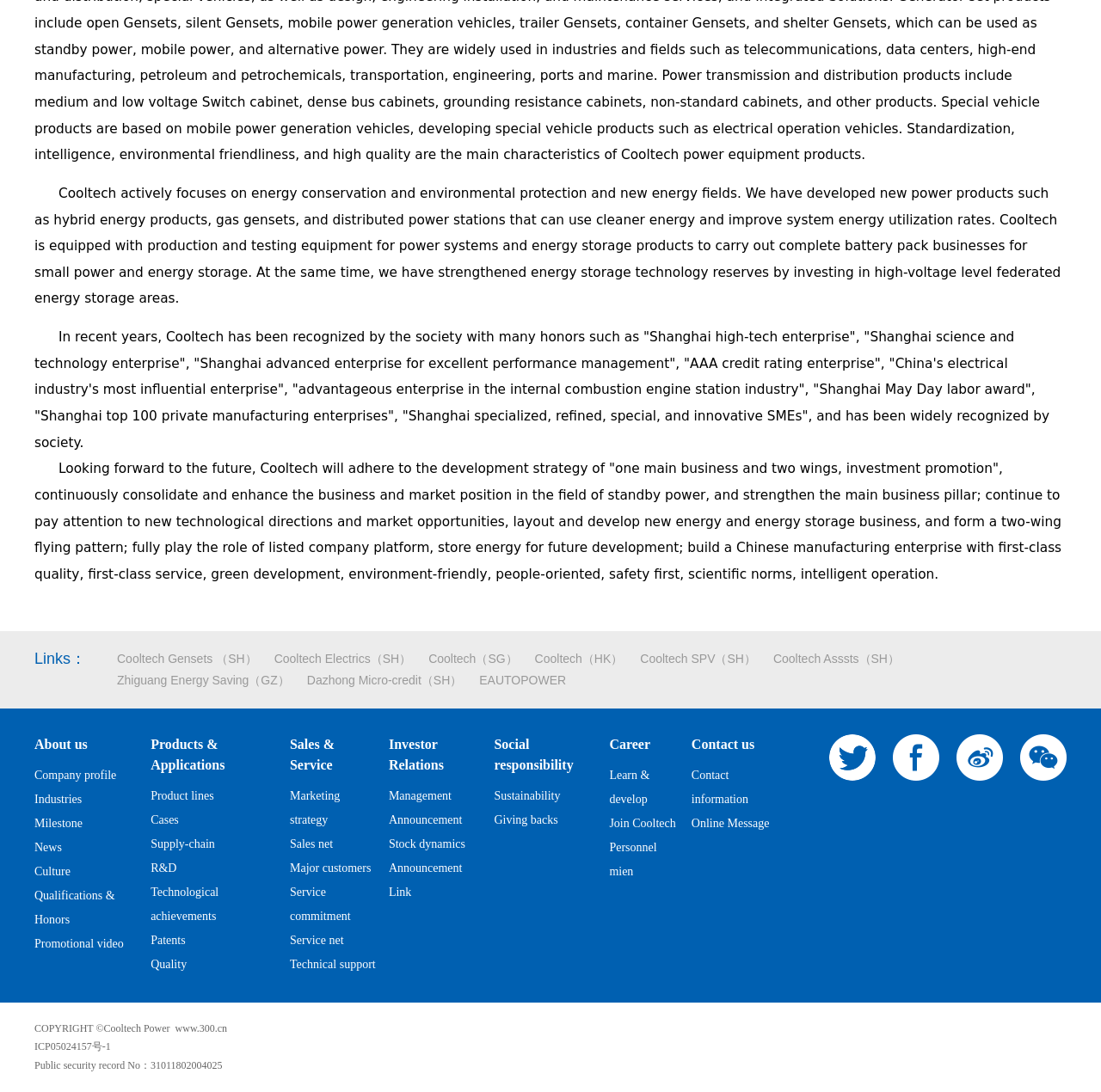Find the bounding box coordinates for the HTML element described in this sentence: "parent_node: POWERED BY". Provide the coordinates as four float numbers between 0 and 1, in the format [left, top, right, bottom].

None